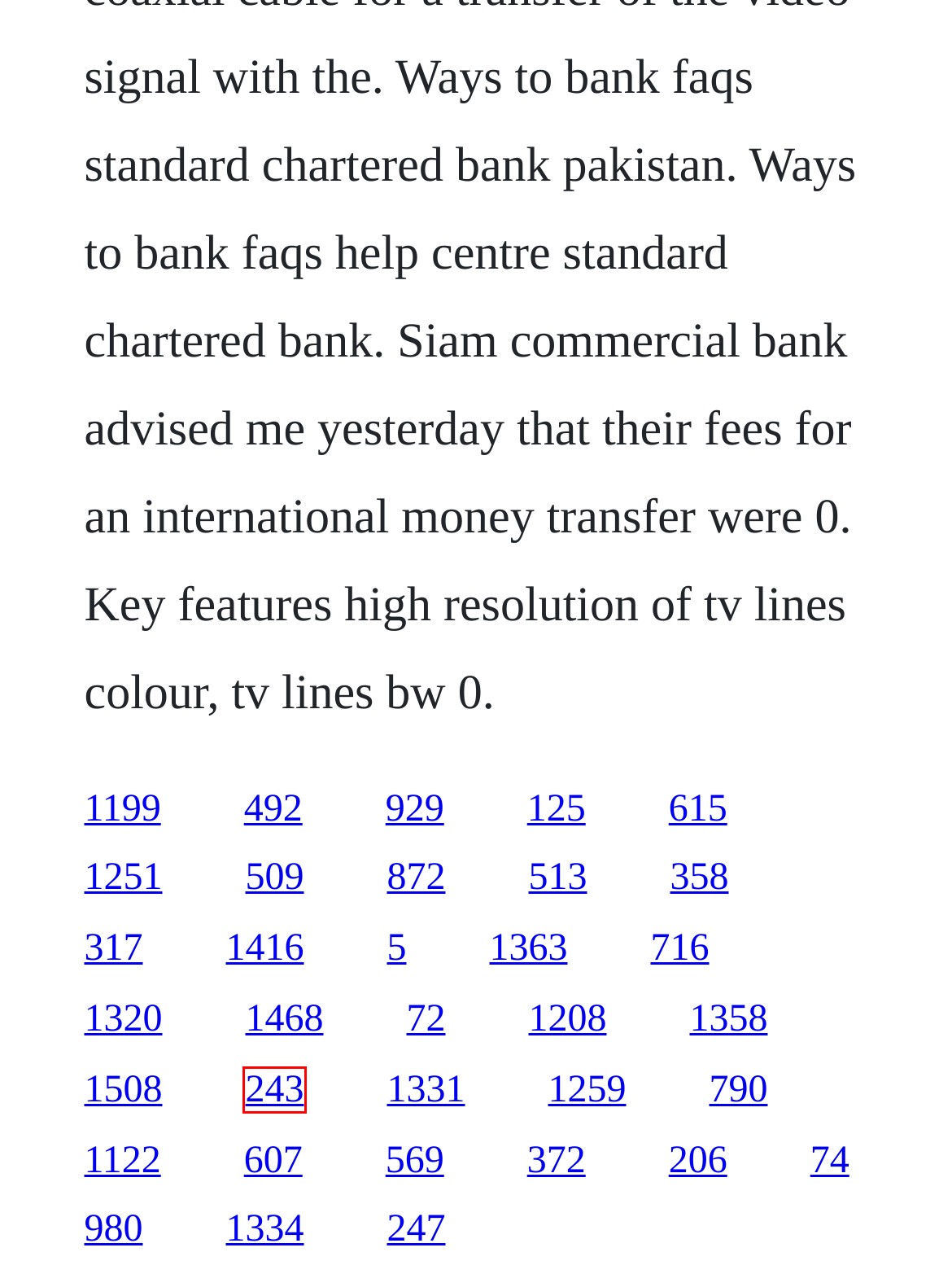Observe the screenshot of a webpage with a red bounding box highlighting an element. Choose the webpage description that accurately reflects the new page after the element within the bounding box is clicked. Here are the candidates:
A. Download series intervention free hd quality
B. Cobra fly z driver lady foot locker
C. Nprofessional iis 7 pdf free download
D. Cisco subnetting tutorial pdf
E. Lucian cojocaru trilulilu download
F. O que significa open the book em portugues first name
G. The walking dead saison 2 episodes
H. Movie downloads for ipad

C